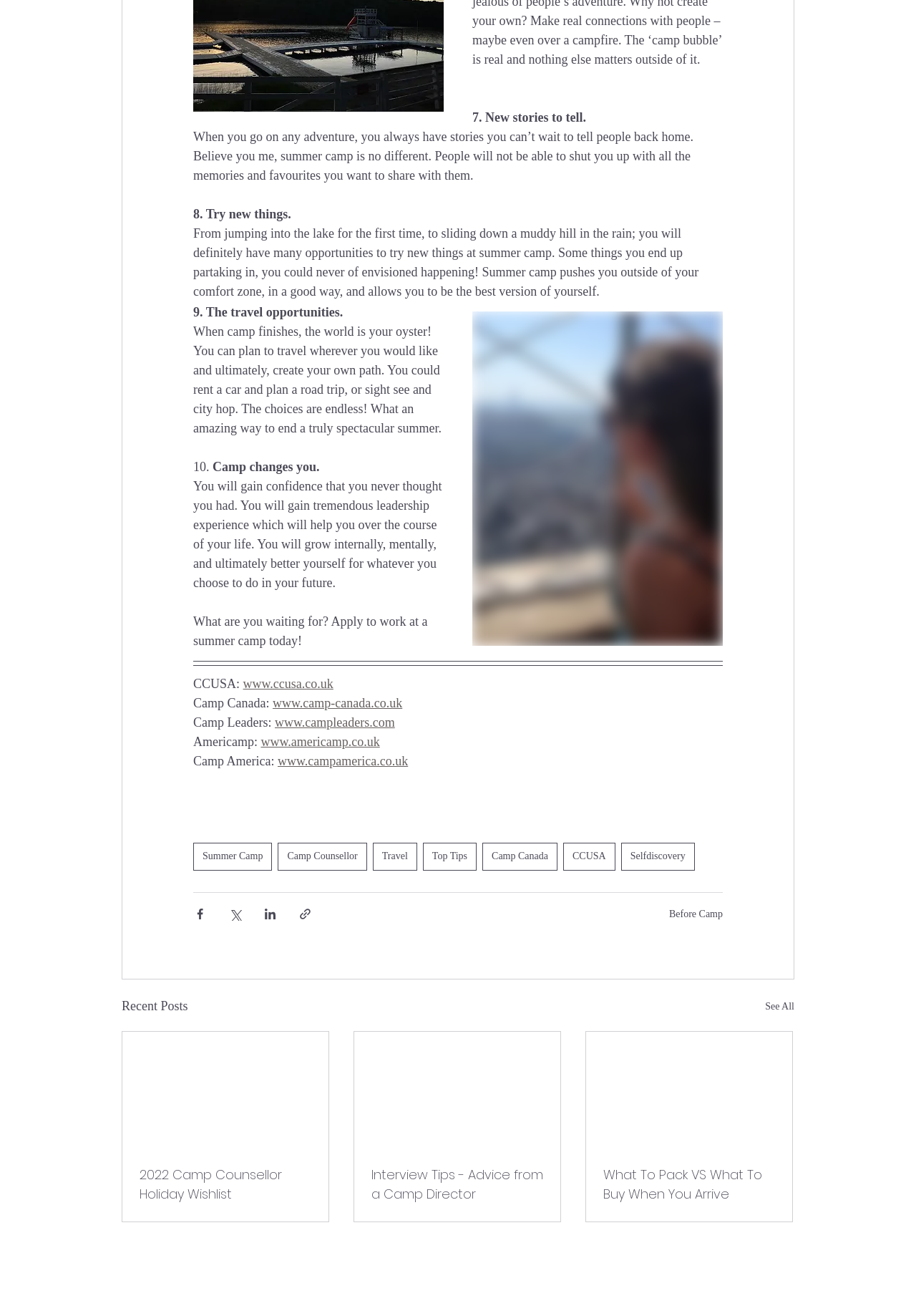What organizations are mentioned for applying to work at a summer camp?
From the screenshot, provide a brief answer in one word or phrase.

CCUSA, Camp Canada, Camp Leaders, Americamp, Camp America